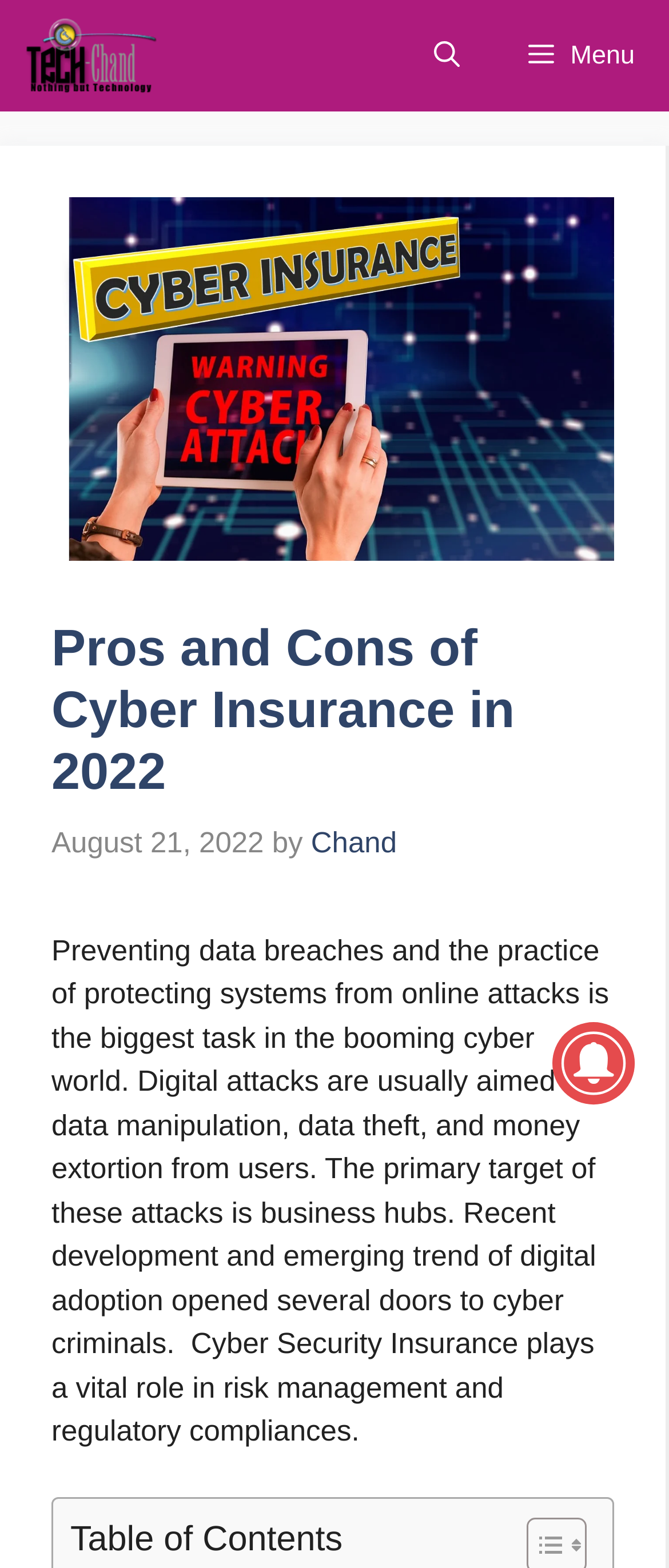Using the webpage screenshot, locate the HTML element that fits the following description and provide its bounding box: "title="Tech Chand"".

[0.026, 0.0, 0.238, 0.071]